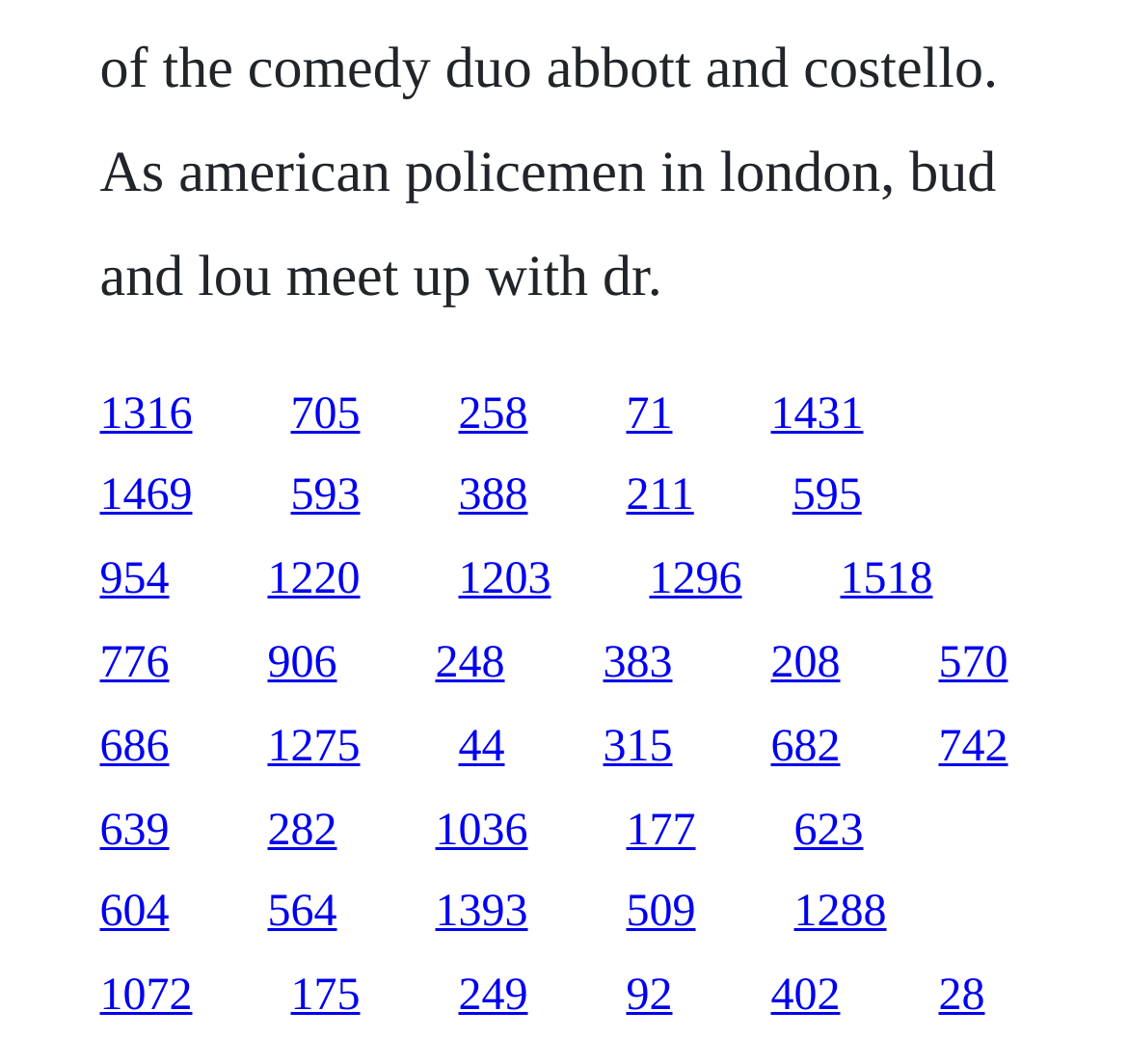Please determine the bounding box coordinates of the element's region to click in order to carry out the following instruction: "access the fifteenth link". The coordinates should be four float numbers between 0 and 1, i.e., [left, top, right, bottom].

[0.745, 0.522, 0.827, 0.568]